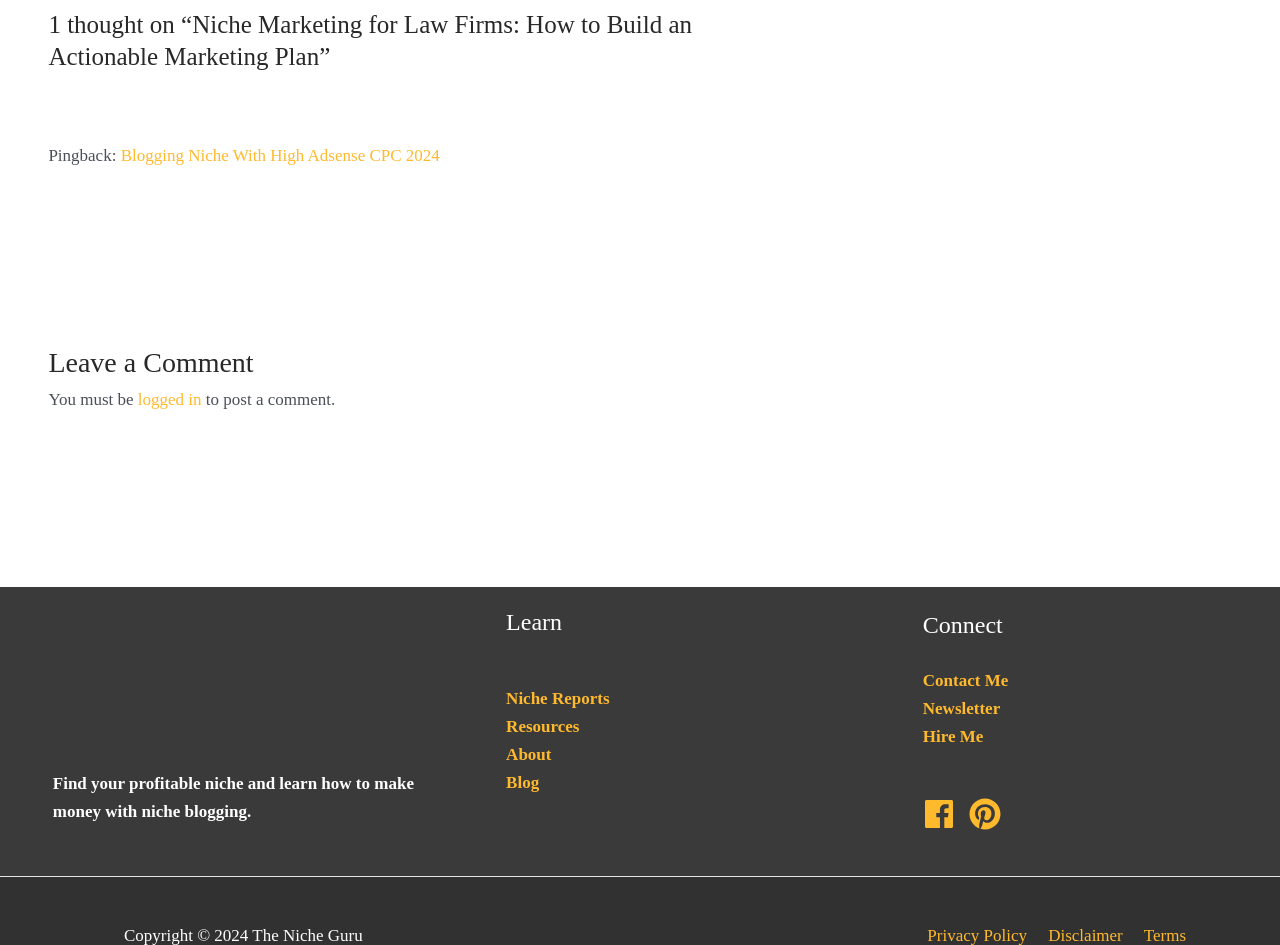Determine the coordinates of the bounding box for the clickable area needed to execute this instruction: "Click on 'Privacy Policy'".

[0.724, 0.979, 0.802, 1.0]